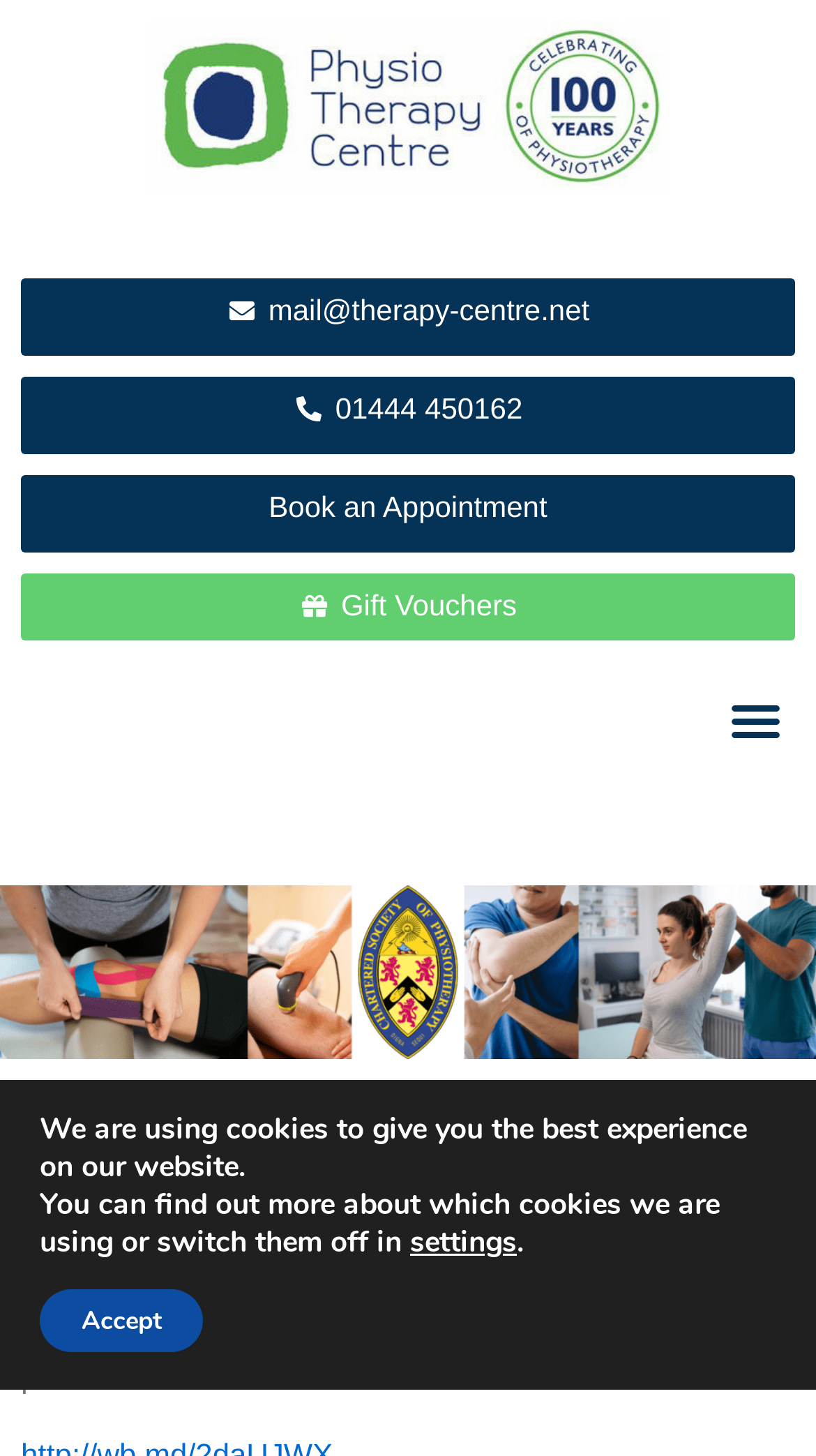Find the bounding box coordinates of the element to click in order to complete the given instruction: "Click the '01444 450162' link."

[0.36, 0.266, 0.64, 0.298]